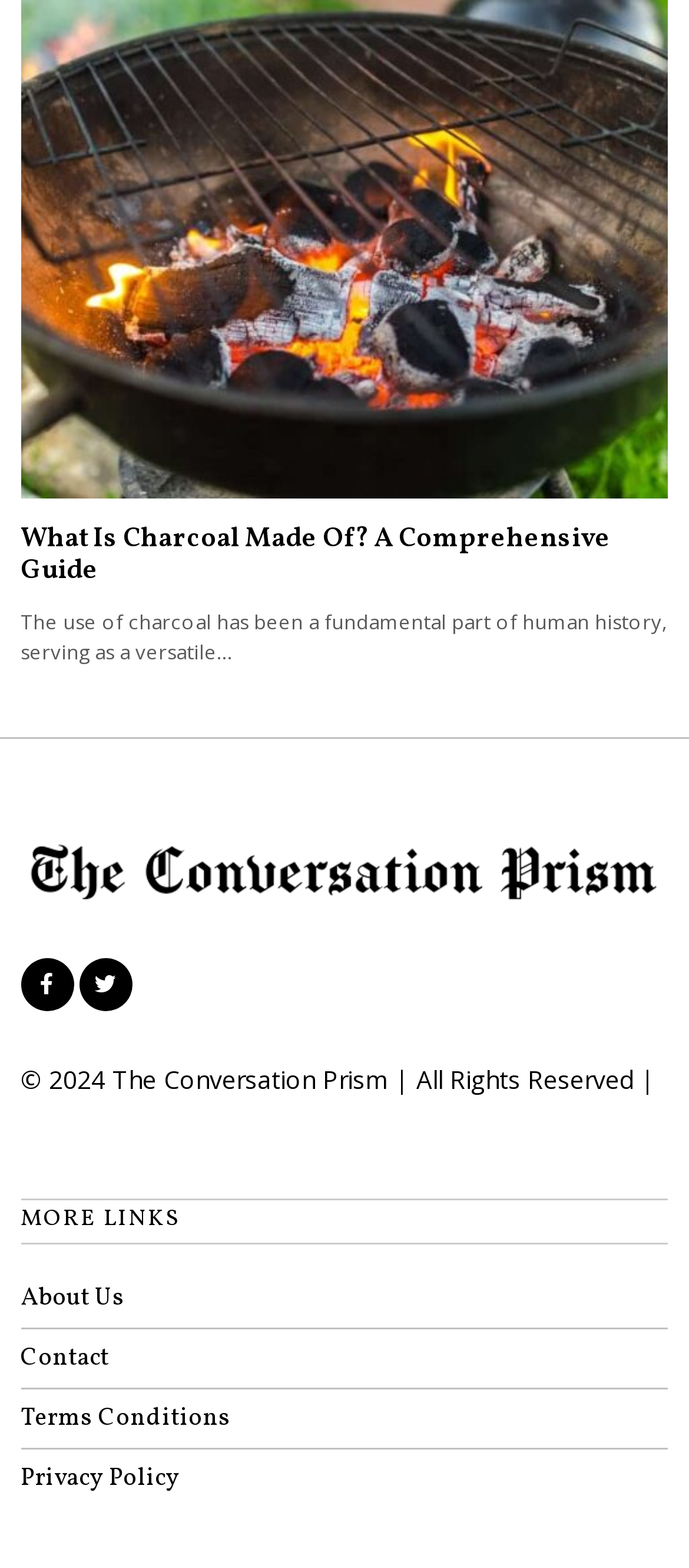Please identify the bounding box coordinates of the clickable element to fulfill the following instruction: "read the article about charcoal". The coordinates should be four float numbers between 0 and 1, i.e., [left, top, right, bottom].

[0.03, 0.333, 0.97, 0.375]